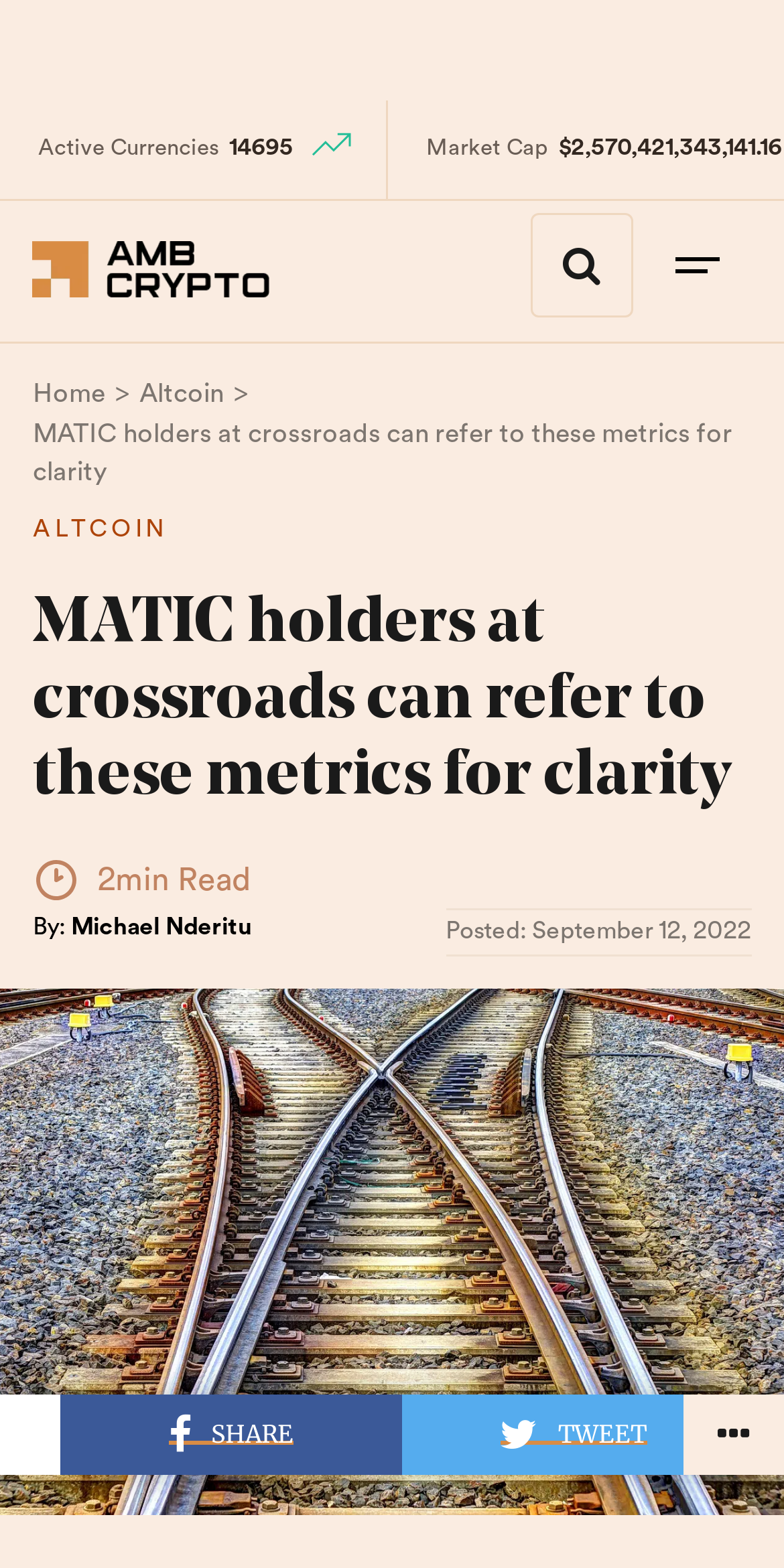Construct a thorough caption encompassing all aspects of the webpage.

The webpage appears to be an article about MATIC, a cryptocurrency, and its performance. At the top, there is a navigation bar with links to "Home" and "Altcoin". Below the navigation bar, there is a heading that reads "MATIC holders at crossroads can refer to these metrics for clarity". 

To the left of the heading, there is an image, and to the right, there is a text that reads "2min Read". Below the heading, there is a section that displays information about the article, including the author's name, "Michael Nderitu", and the date it was posted, "September 12, 2022". 

On the top-right side of the page, there are several metrics displayed, including "Active Currencies" with a value of "14695", "Market Cap" with a value of "$2,570,421,343,141.16", and two images. 

At the bottom of the page, there are social media sharing links, including "Share on Facebook" and "Tweet This Post", each with a corresponding icon.